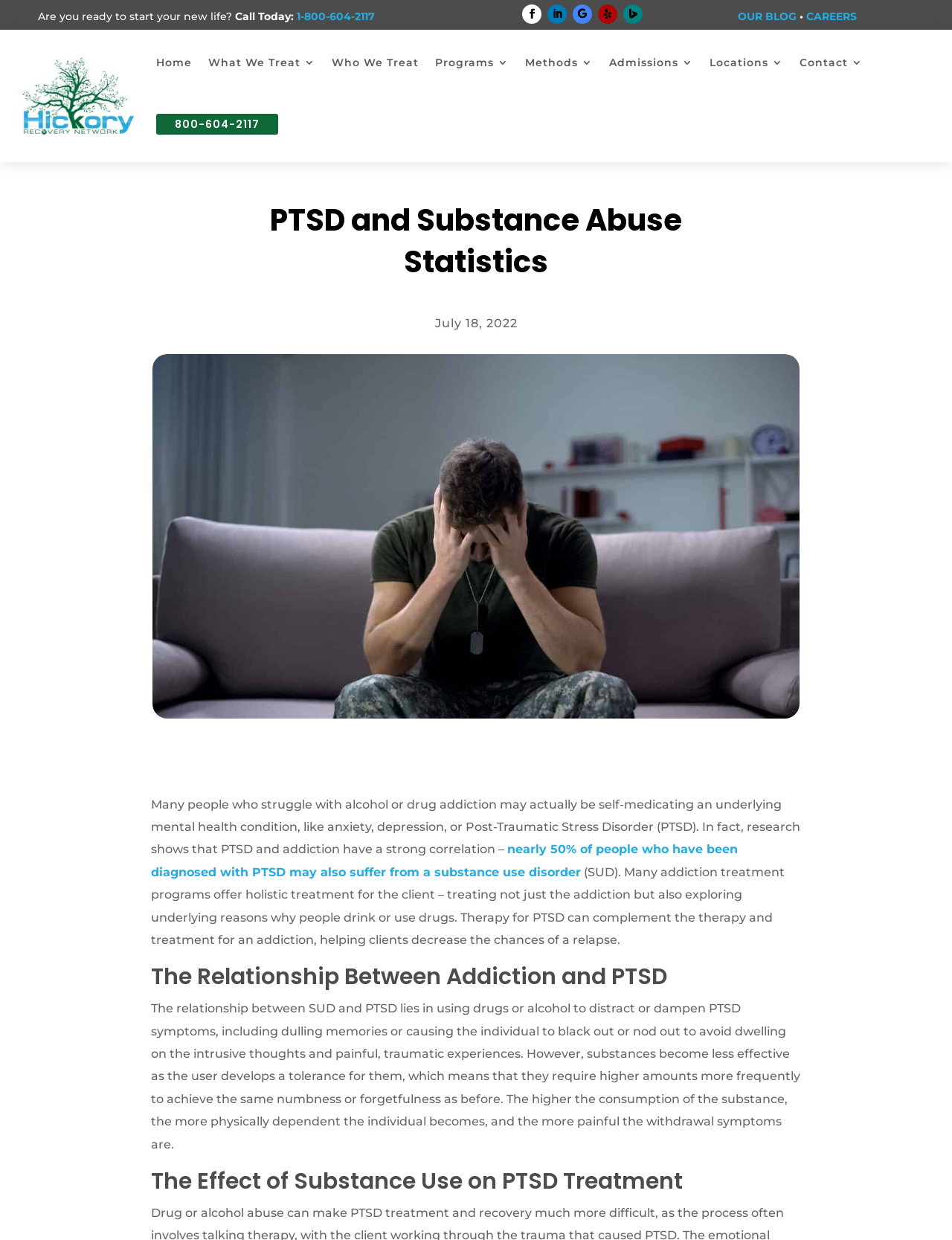Please locate the bounding box coordinates for the element that should be clicked to achieve the following instruction: "Call the phone number for more information". Ensure the coordinates are given as four float numbers between 0 and 1, i.e., [left, top, right, bottom].

[0.312, 0.008, 0.394, 0.019]